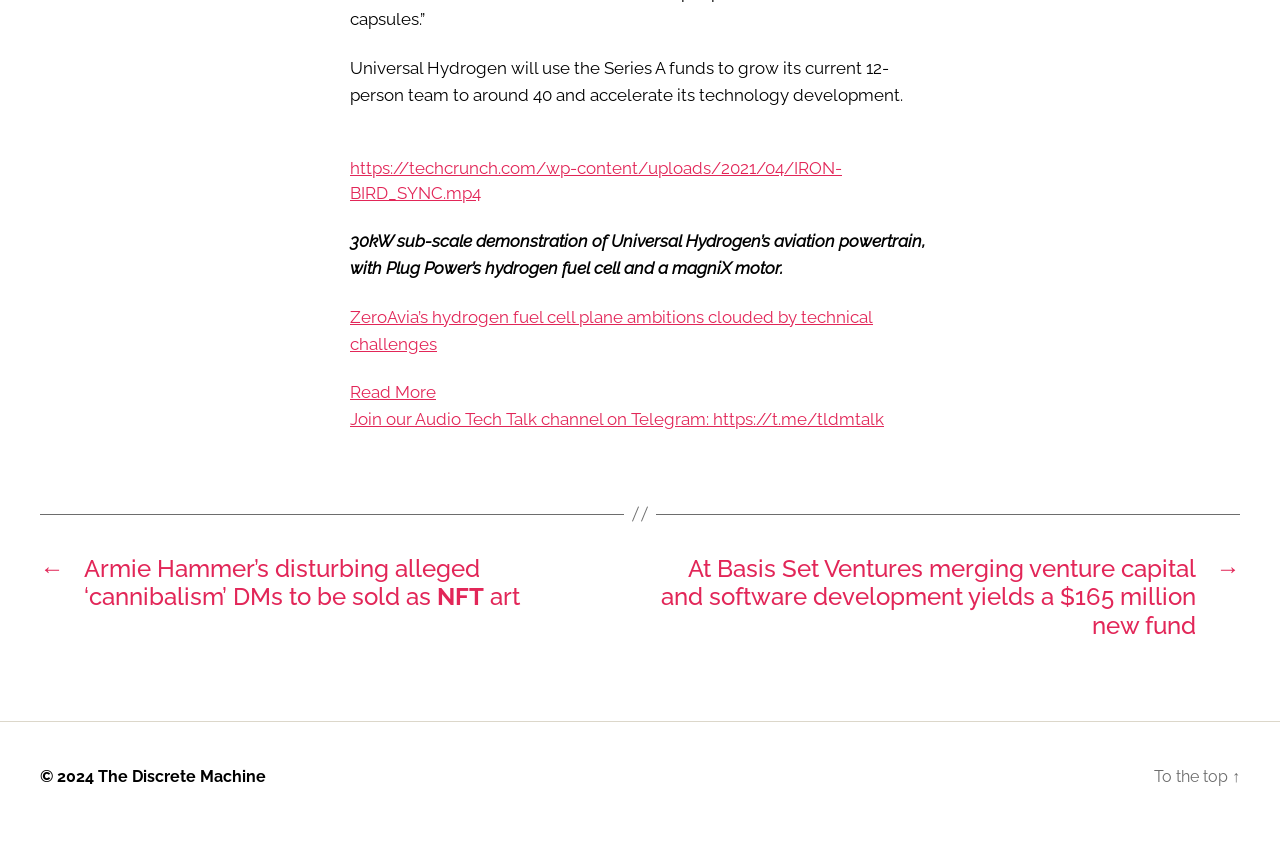Determine the bounding box coordinates of the clickable element to complete this instruction: "Read more about Universal Hydrogen’s aviation powertrain". Provide the coordinates in the format of four float numbers between 0 and 1, [left, top, right, bottom].

[0.273, 0.476, 0.341, 0.499]